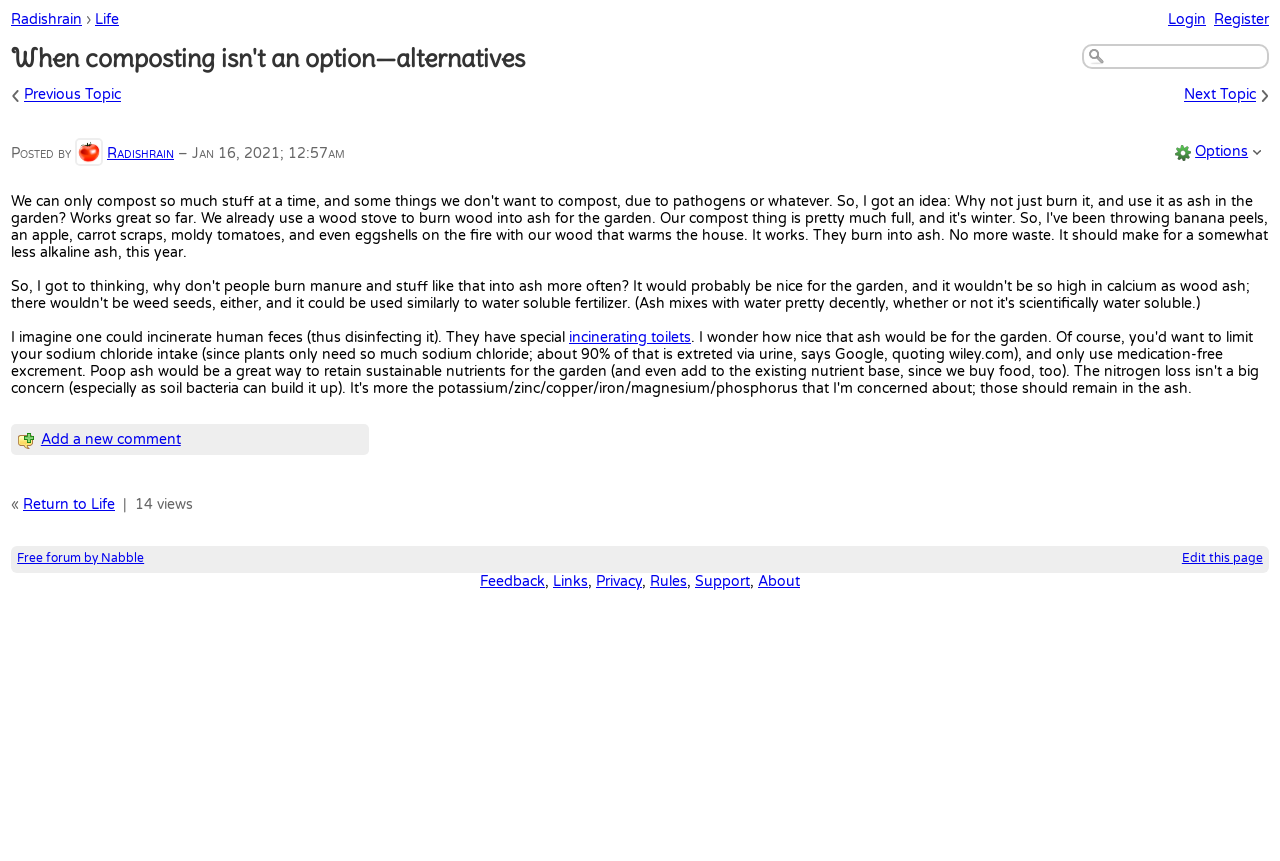Could you locate the bounding box coordinates for the section that should be clicked to accomplish this task: "Click on the 'Add a new comment' link".

[0.032, 0.501, 0.141, 0.521]